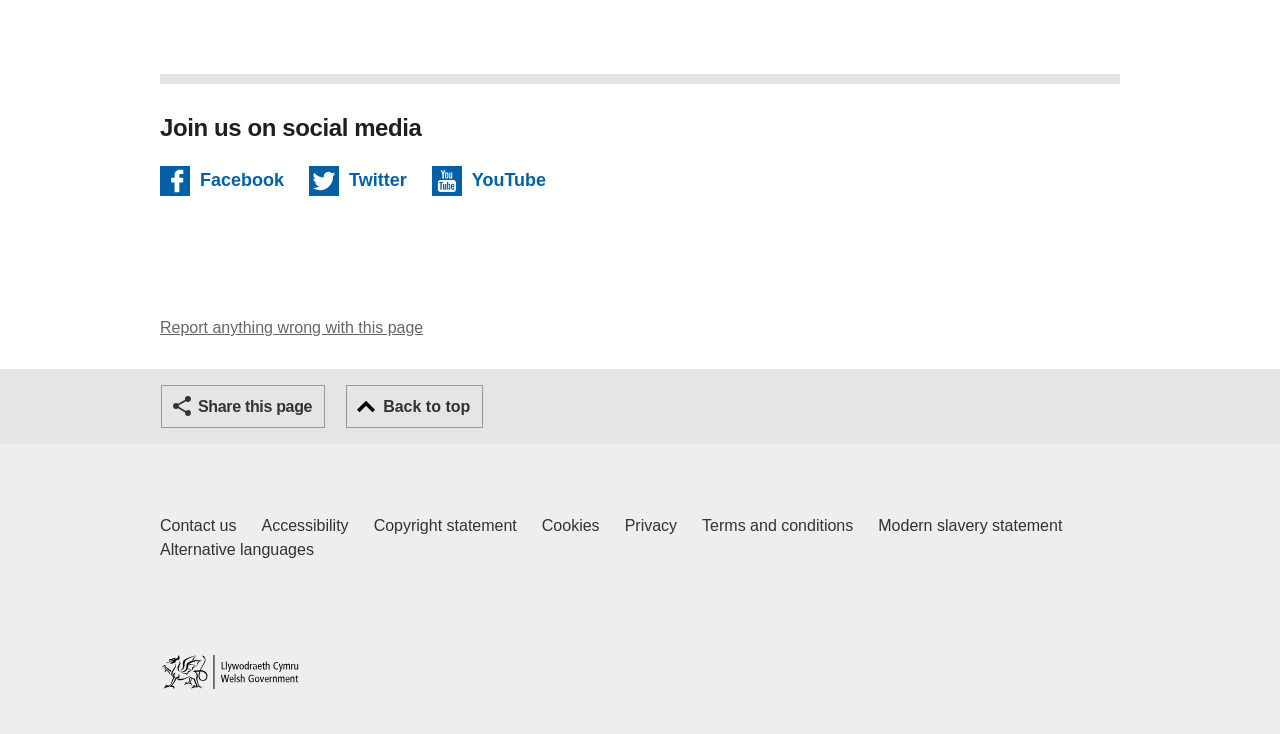Please specify the bounding box coordinates of the area that should be clicked to accomplish the following instruction: "Connect with Continuing with Welsh-medium education on Facebook". The coordinates should consist of four float numbers between 0 and 1, i.e., [left, top, right, bottom].

[0.125, 0.226, 0.222, 0.27]